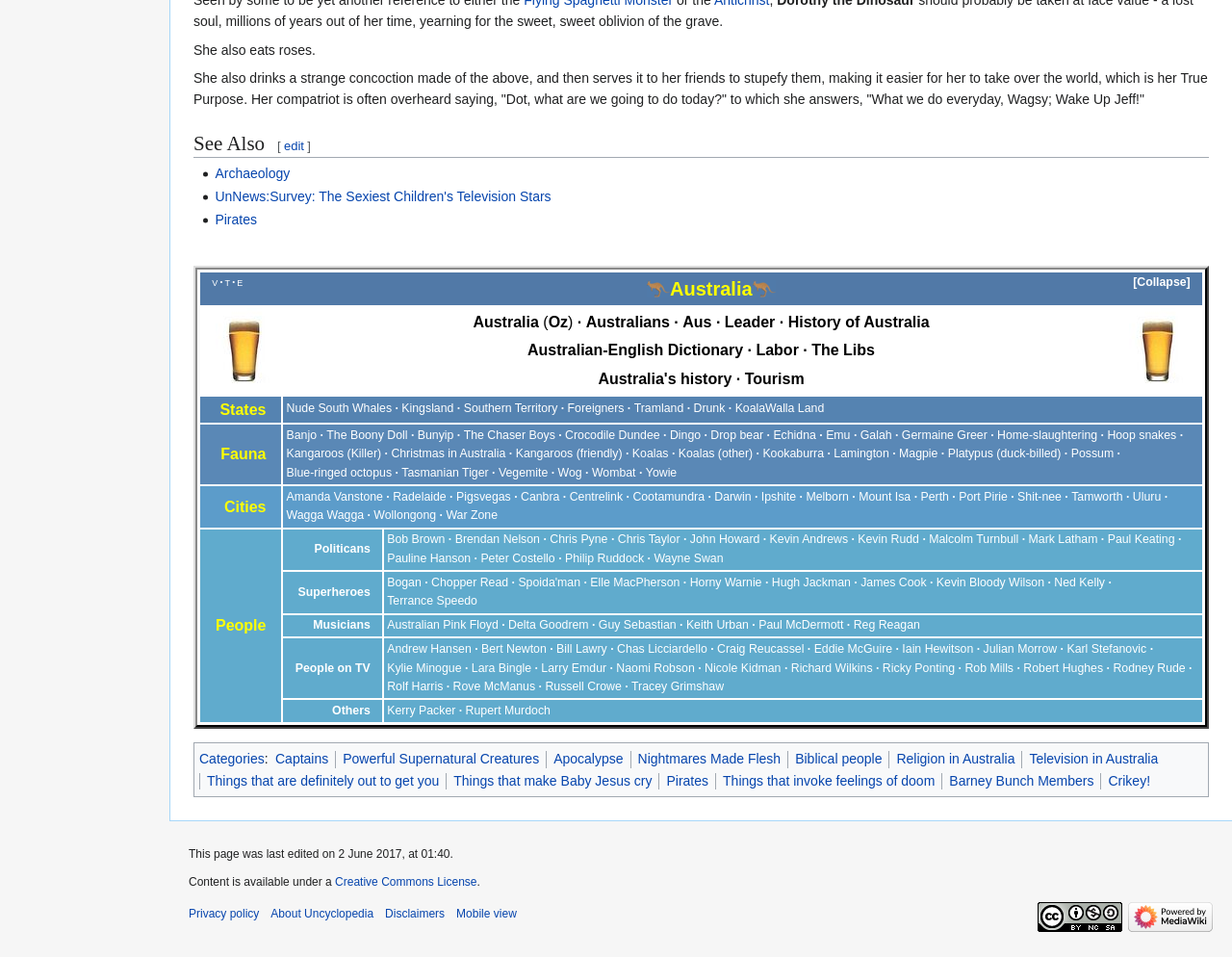Select the bounding box coordinates of the element I need to click to carry out the following instruction: "Follow the 'Archaeology' link".

[0.175, 0.173, 0.235, 0.19]